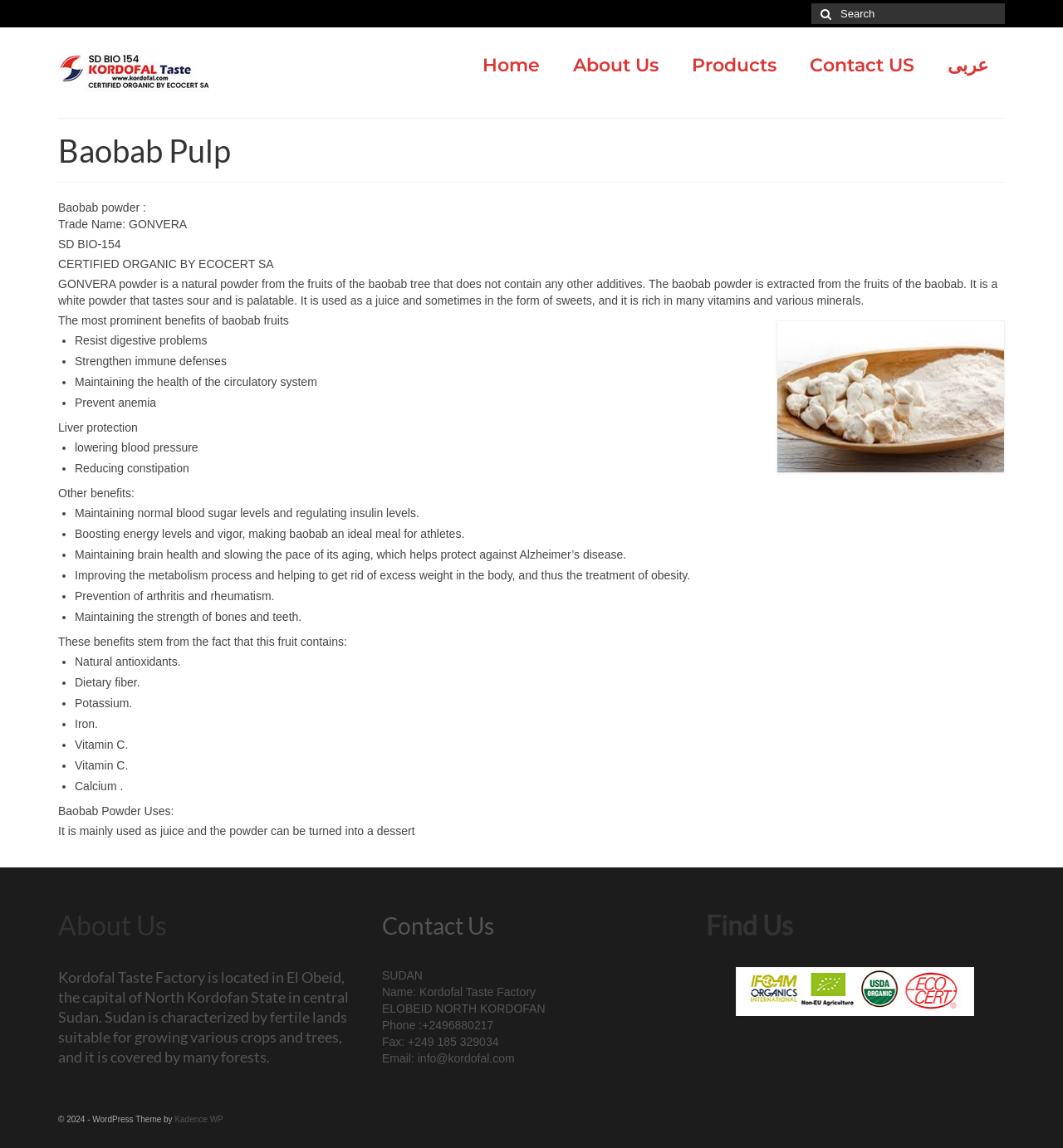Locate the bounding box coordinates of the area where you should click to accomplish the instruction: "Search for something".

[0.763, 0.003, 0.945, 0.021]